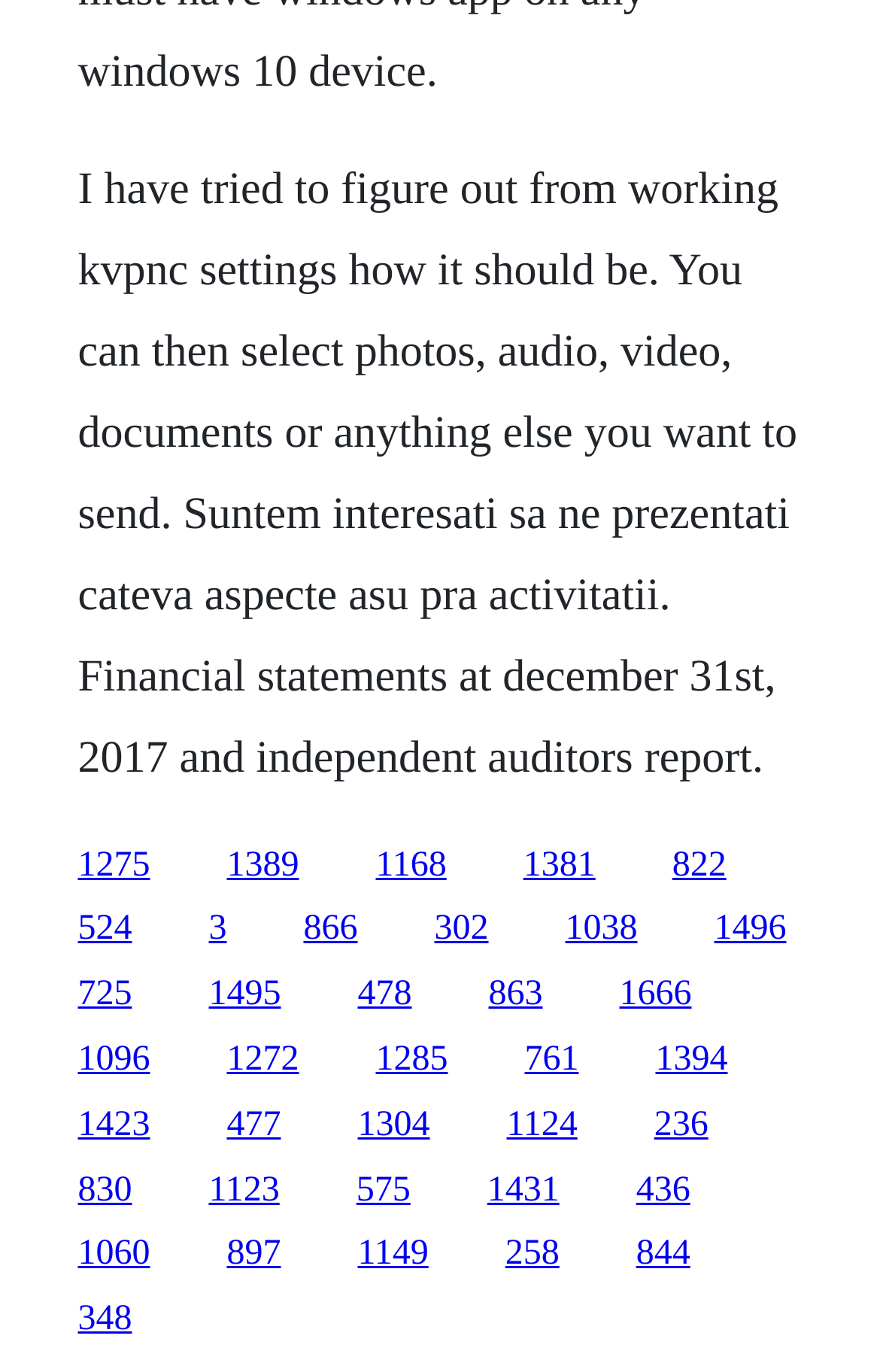Determine the bounding box coordinates for the clickable element to execute this instruction: "Click the link '1389'". Provide the coordinates as four float numbers between 0 and 1, i.e., [left, top, right, bottom].

[0.258, 0.616, 0.34, 0.644]